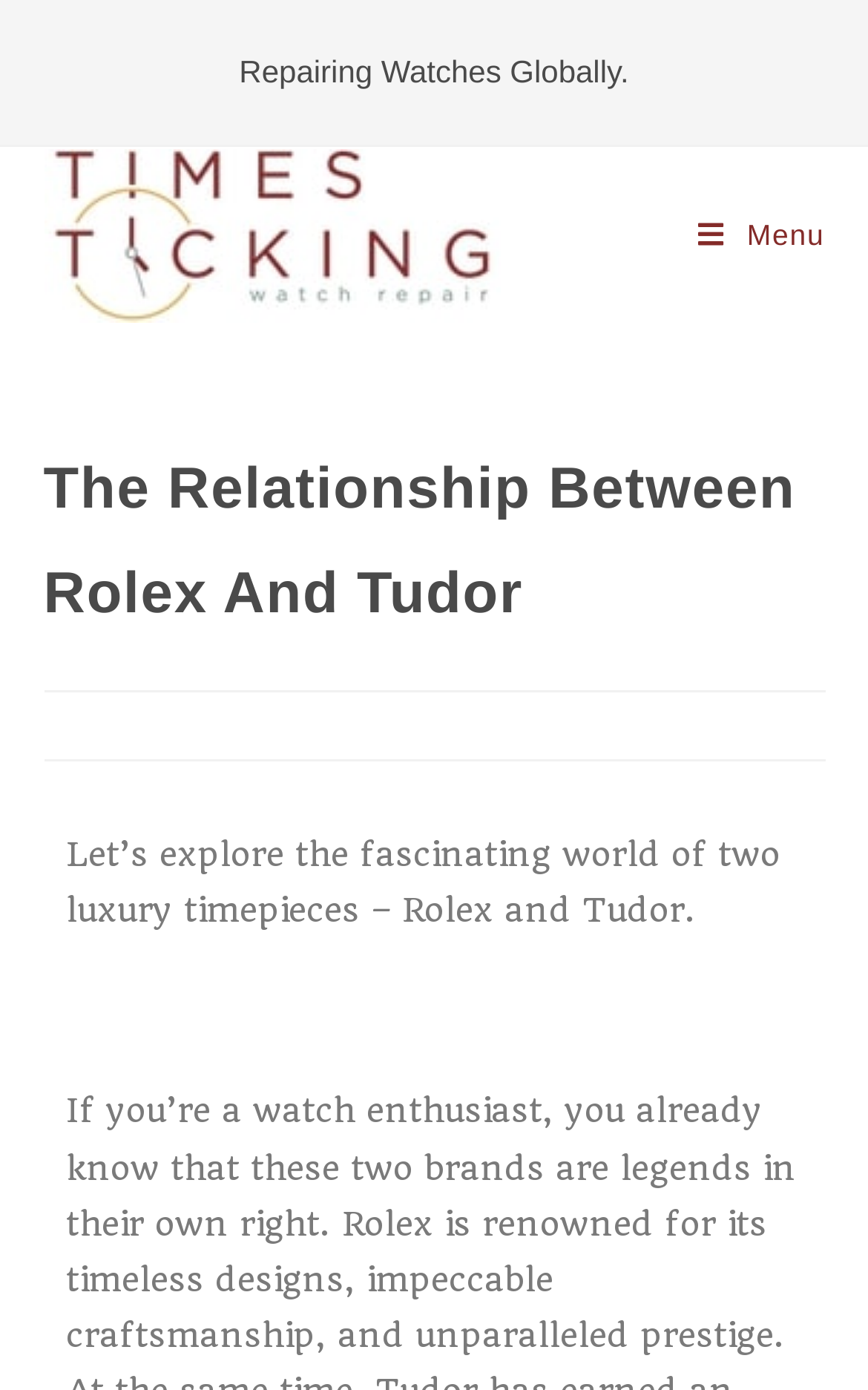What is the topic of this webpage?
Using the image, provide a concise answer in one word or a short phrase.

Rolex and Tudor